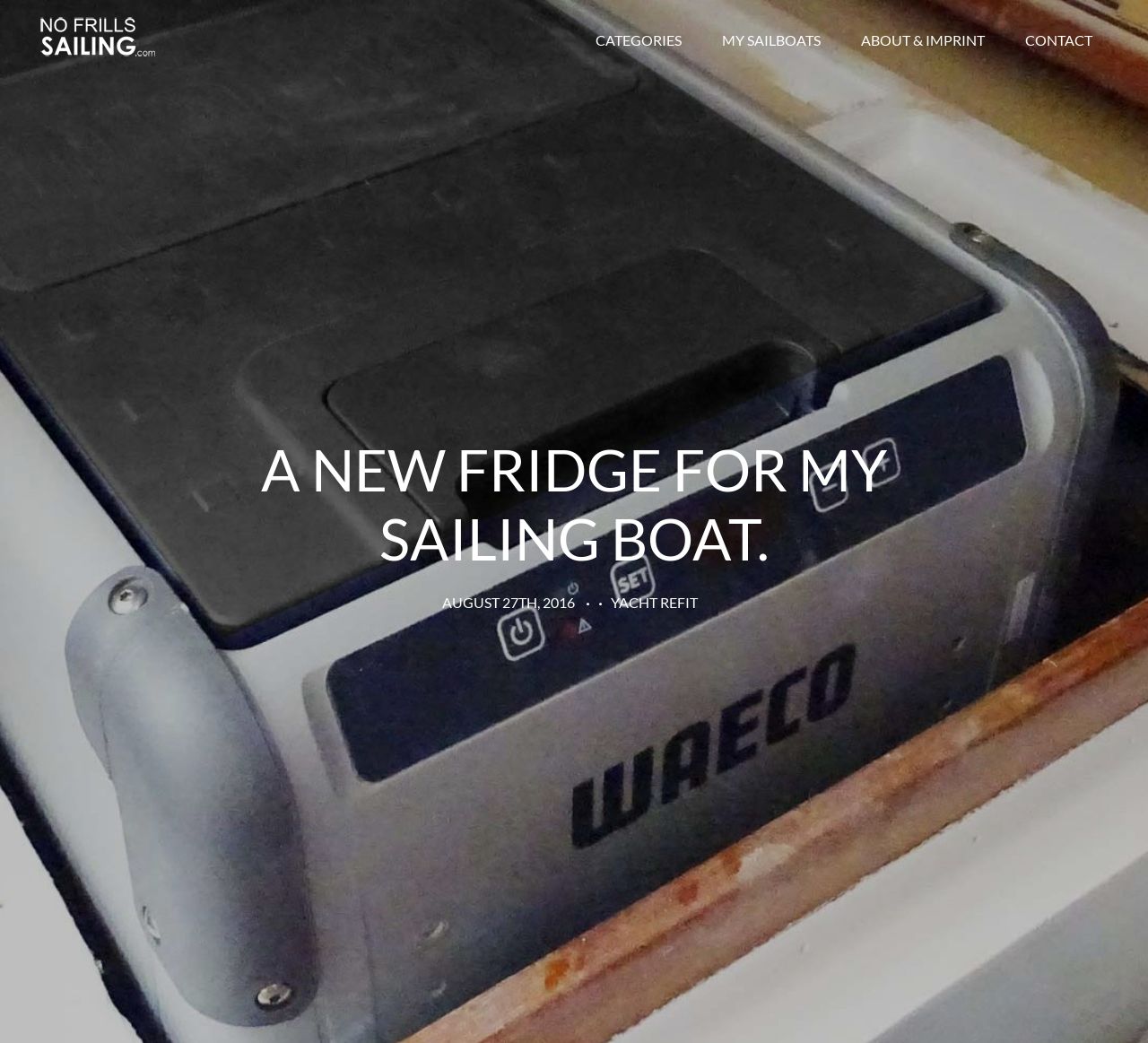Using the element description: "About & Imprint", determine the bounding box coordinates. The coordinates should be in the format [left, top, right, bottom], with values between 0 and 1.

[0.75, 0.03, 0.858, 0.052]